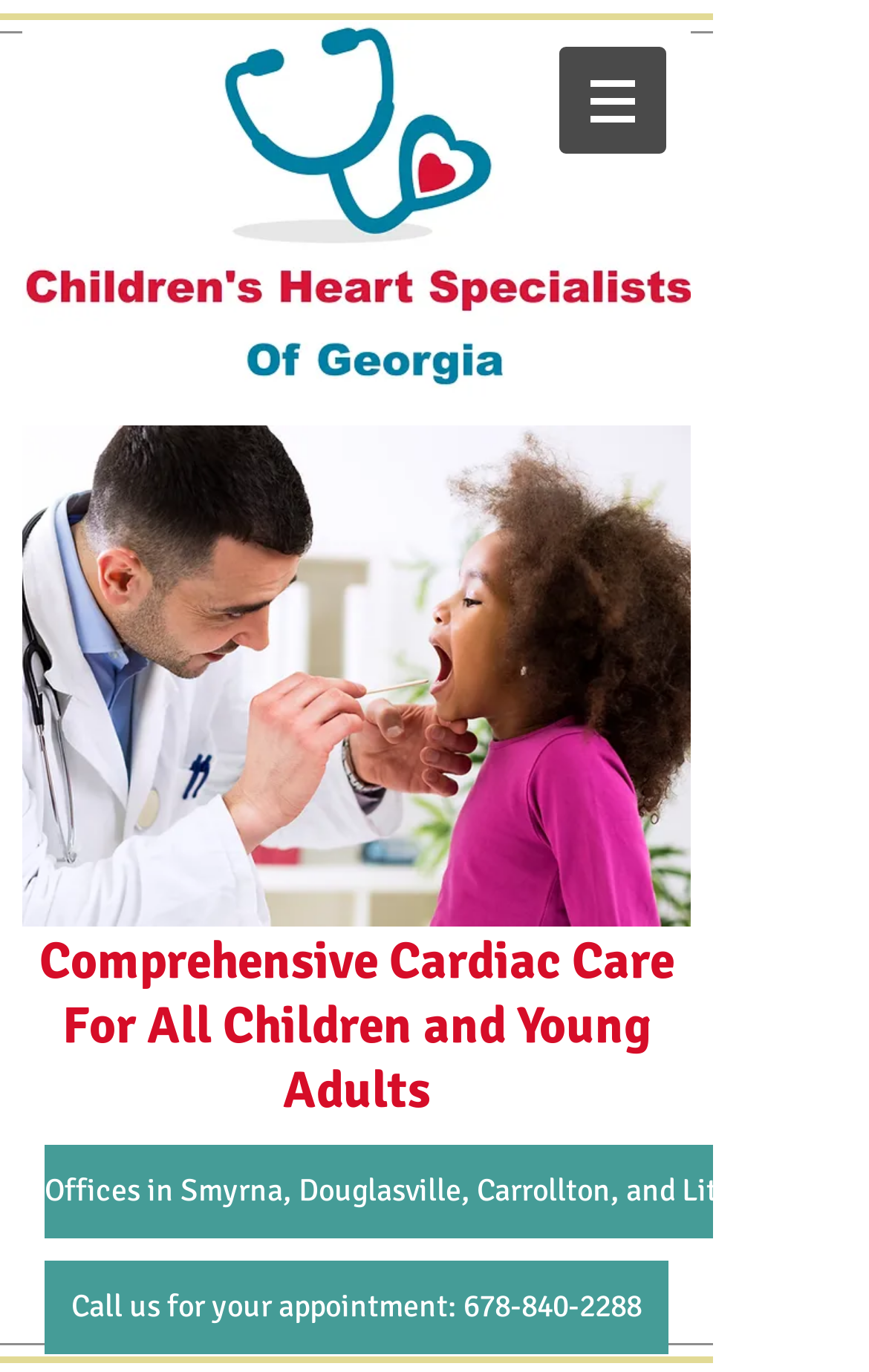Answer the question using only a single word or phrase: 
What is the logo image file name?

400dpiLogo.jpg